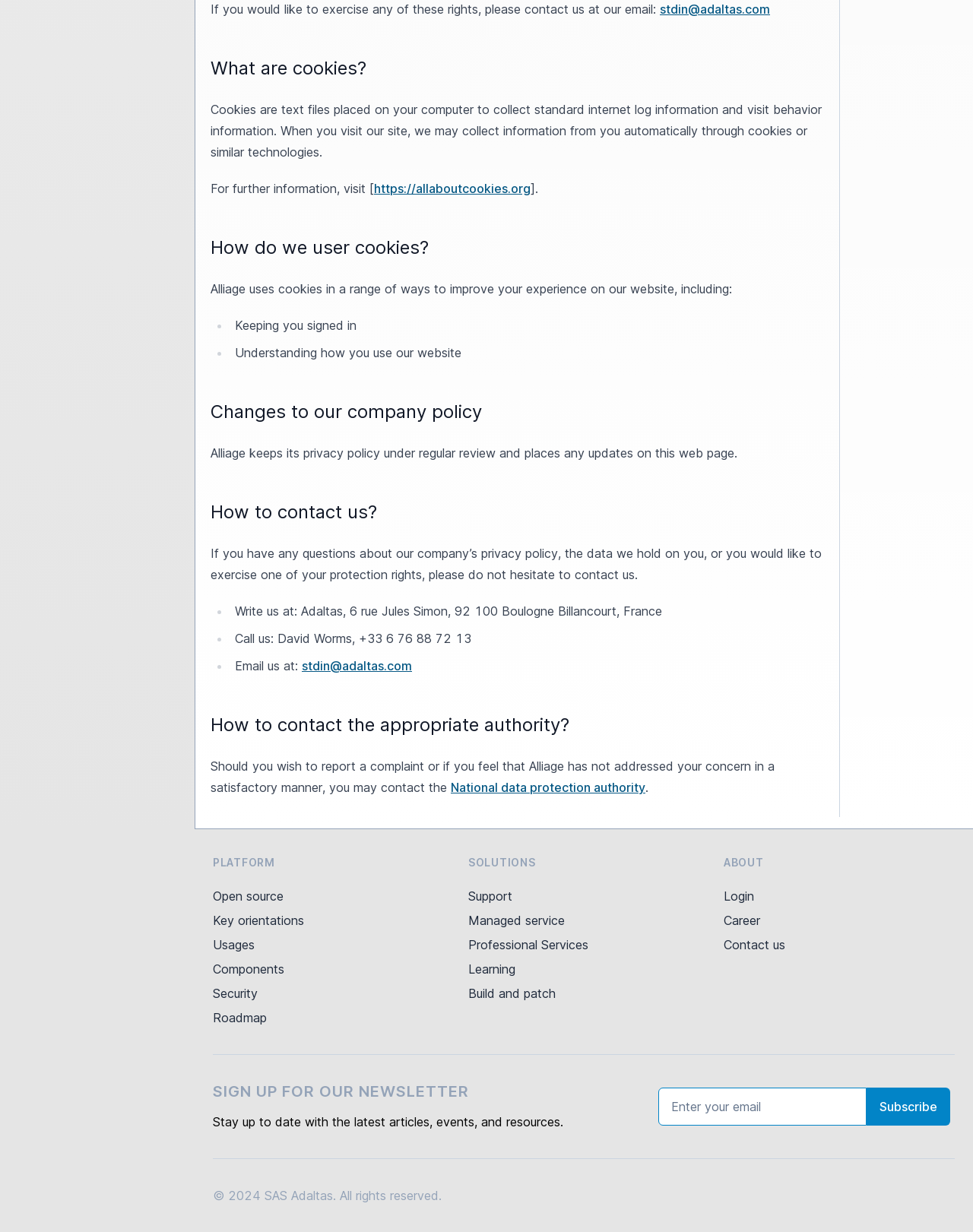Can you find the bounding box coordinates for the element to click on to achieve the instruction: "Write to the company address"?

[0.241, 0.49, 0.68, 0.502]